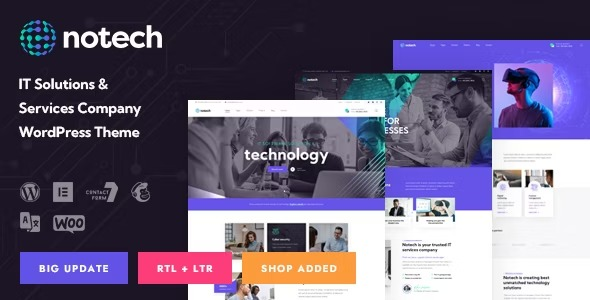Explain the details of the image comprehensively.

The image showcases the "Notech - IT Solutions & Services Company WordPress Theme," designed for businesses in technology and cybersecurity. The layout highlights modern design elements such as vibrant colors and engaging typography. Prominently featured is the word "technology," emphasizing the theme's focus on tech services. The image displays multiple screenshots of the theme's demo pages, illustrating its versatile and professional design. Accompanying icons indicate key features like WordPress compatibility and support for various plugins. The caption also notes significant updates and enhancements in functionality, appealing to users looking to create a dynamic and customizable website.